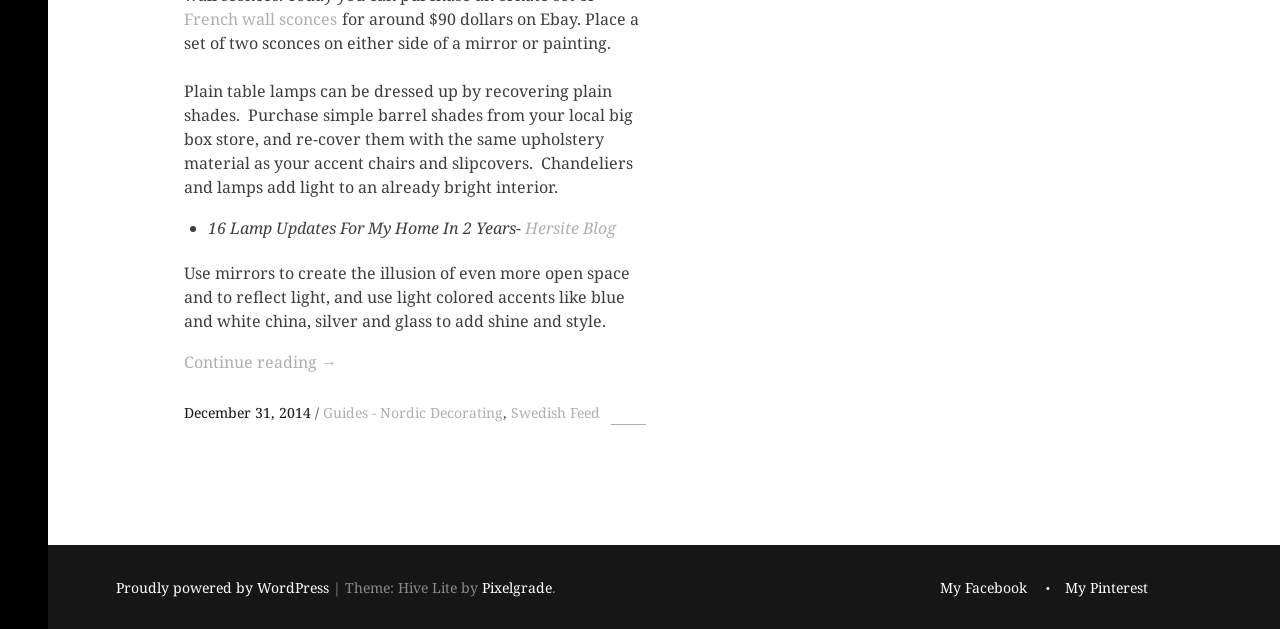For the element described, predict the bounding box coordinates as (top-left x, top-left y, bottom-right x, bottom-right y). All values should be between 0 and 1. Element description: Proudly powered by WordPress

[0.09, 0.92, 0.257, 0.95]